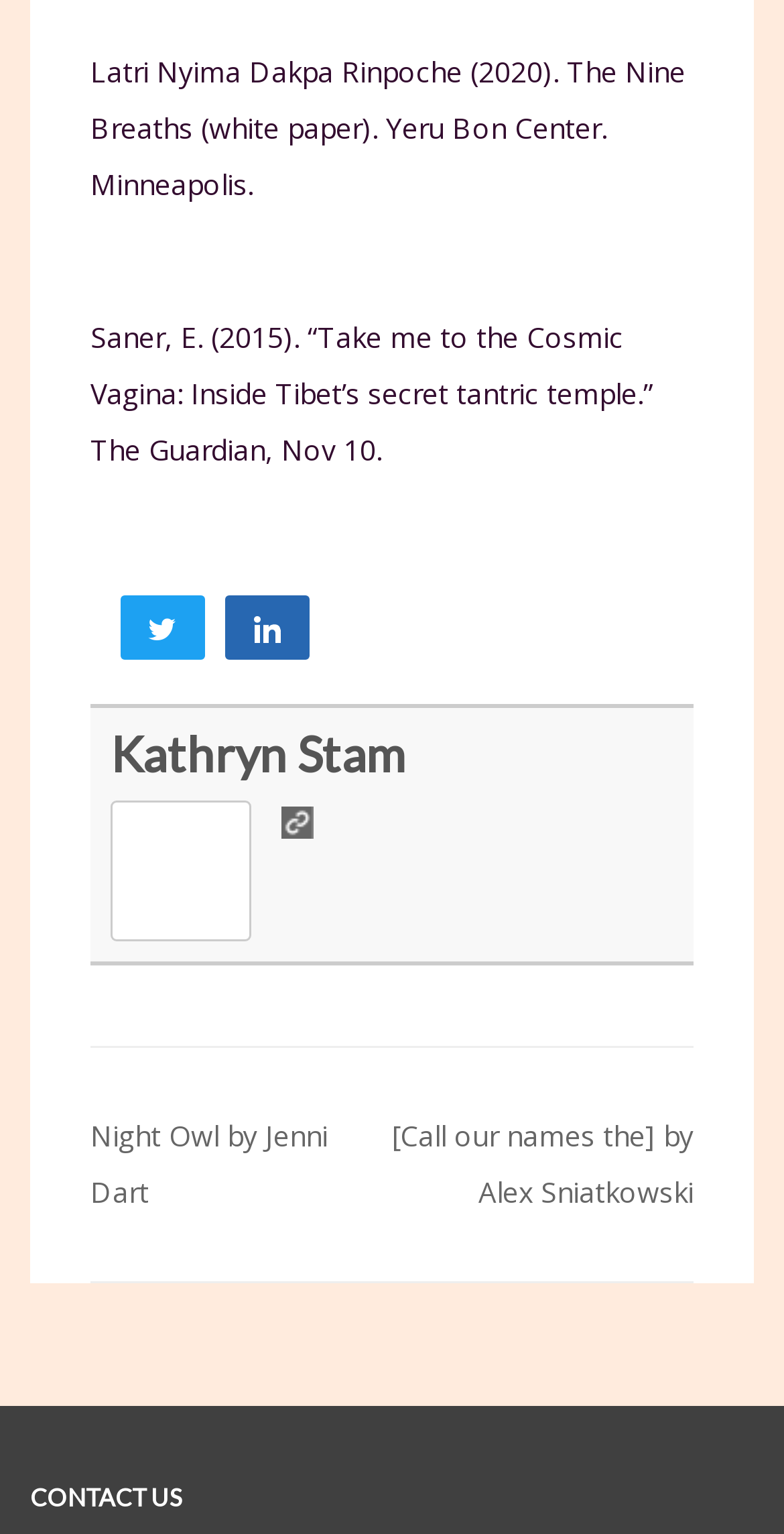Using the element description provided, determine the bounding box coordinates in the format (top-left x, top-left y, bottom-right x, bottom-right y). Ensure that all values are floating point numbers between 0 and 1. Element description: Night Owl by Jenni Dart

[0.115, 0.728, 0.418, 0.79]